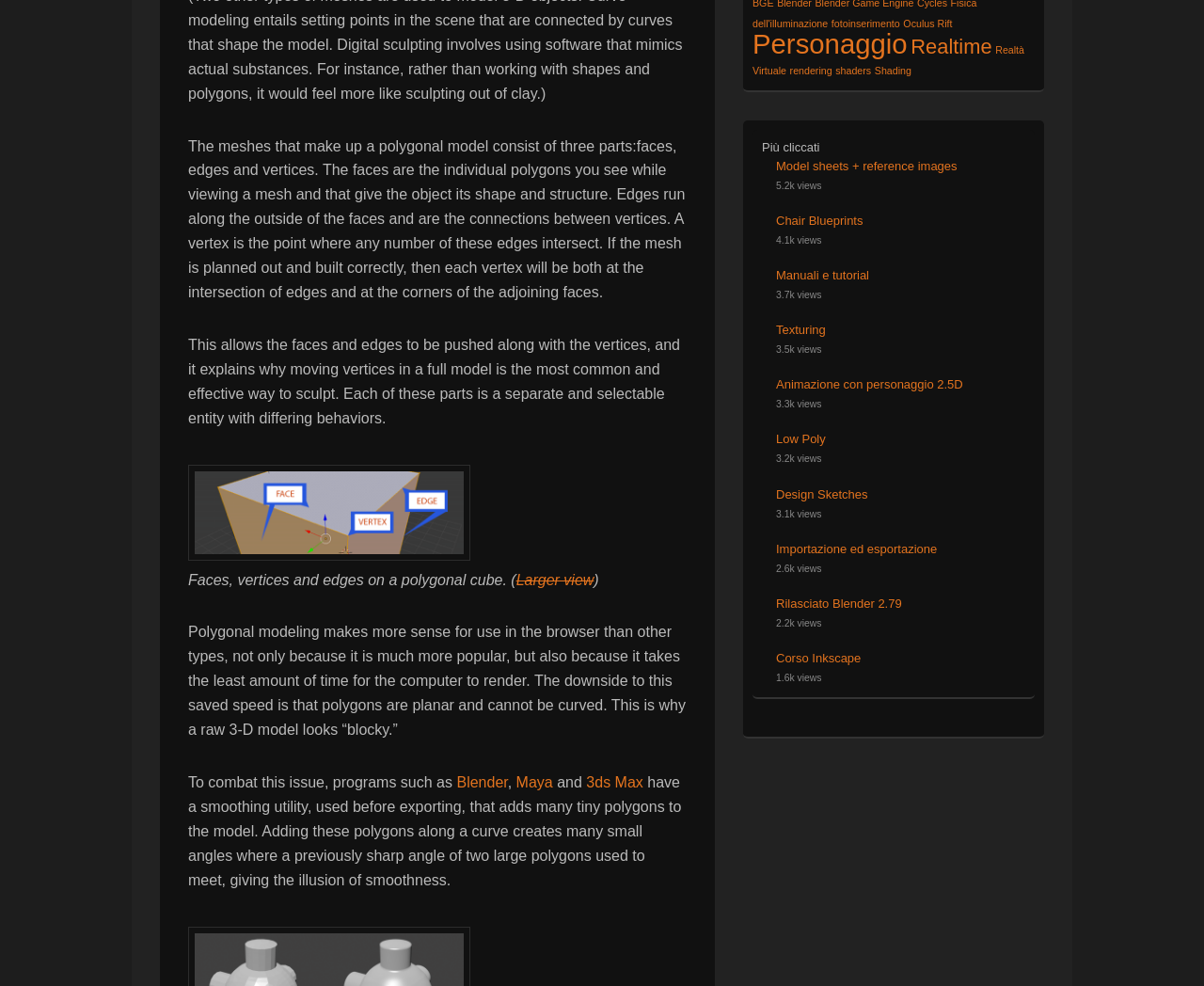Provide the bounding box coordinates of the UI element this sentence describes: "Model sheets + reference images".

[0.645, 0.161, 0.795, 0.176]